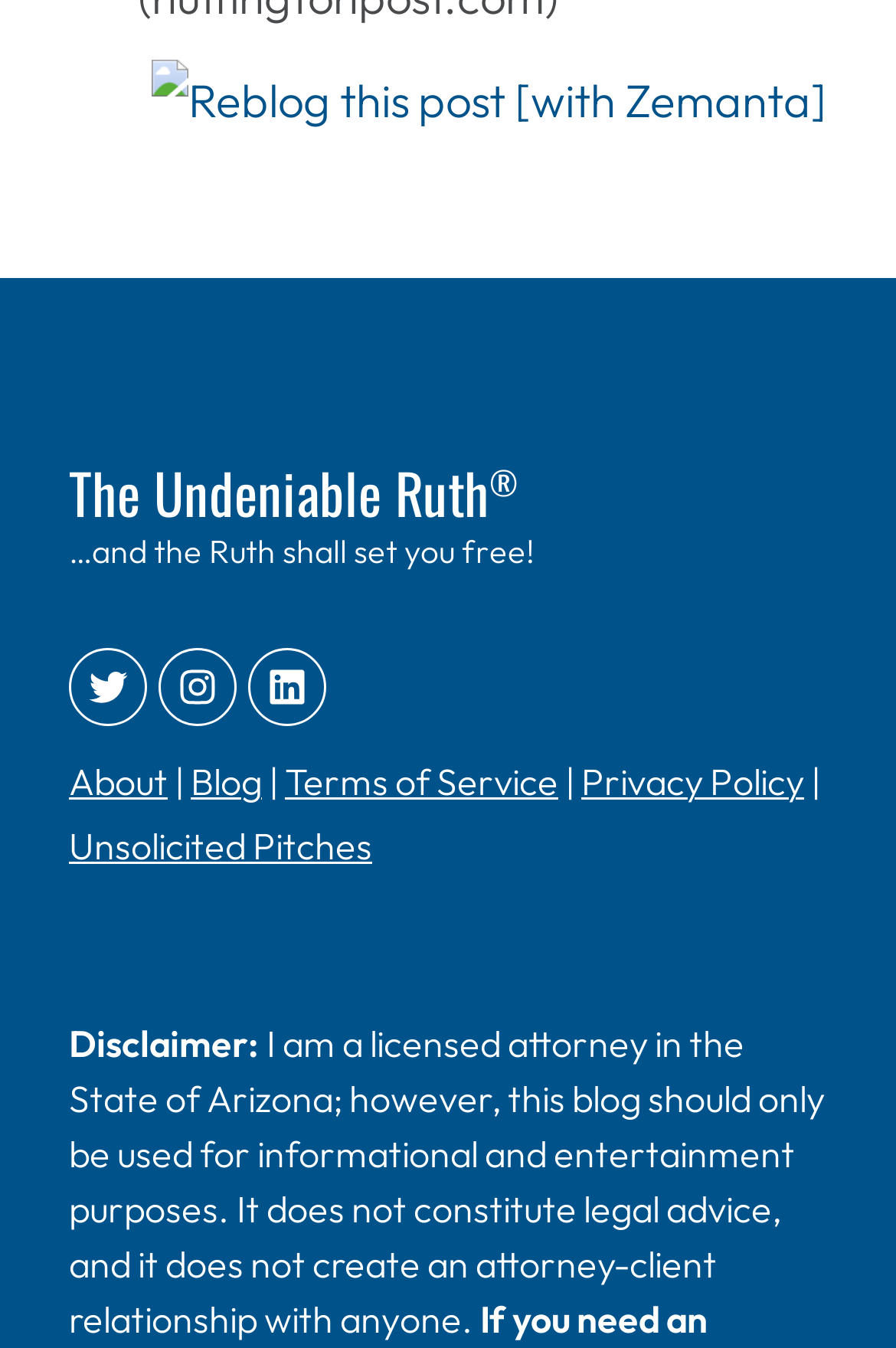Identify the bounding box coordinates of the element that should be clicked to fulfill this task: "Visit Twitter". The coordinates should be provided as four float numbers between 0 and 1, i.e., [left, top, right, bottom].

[0.079, 0.483, 0.162, 0.537]